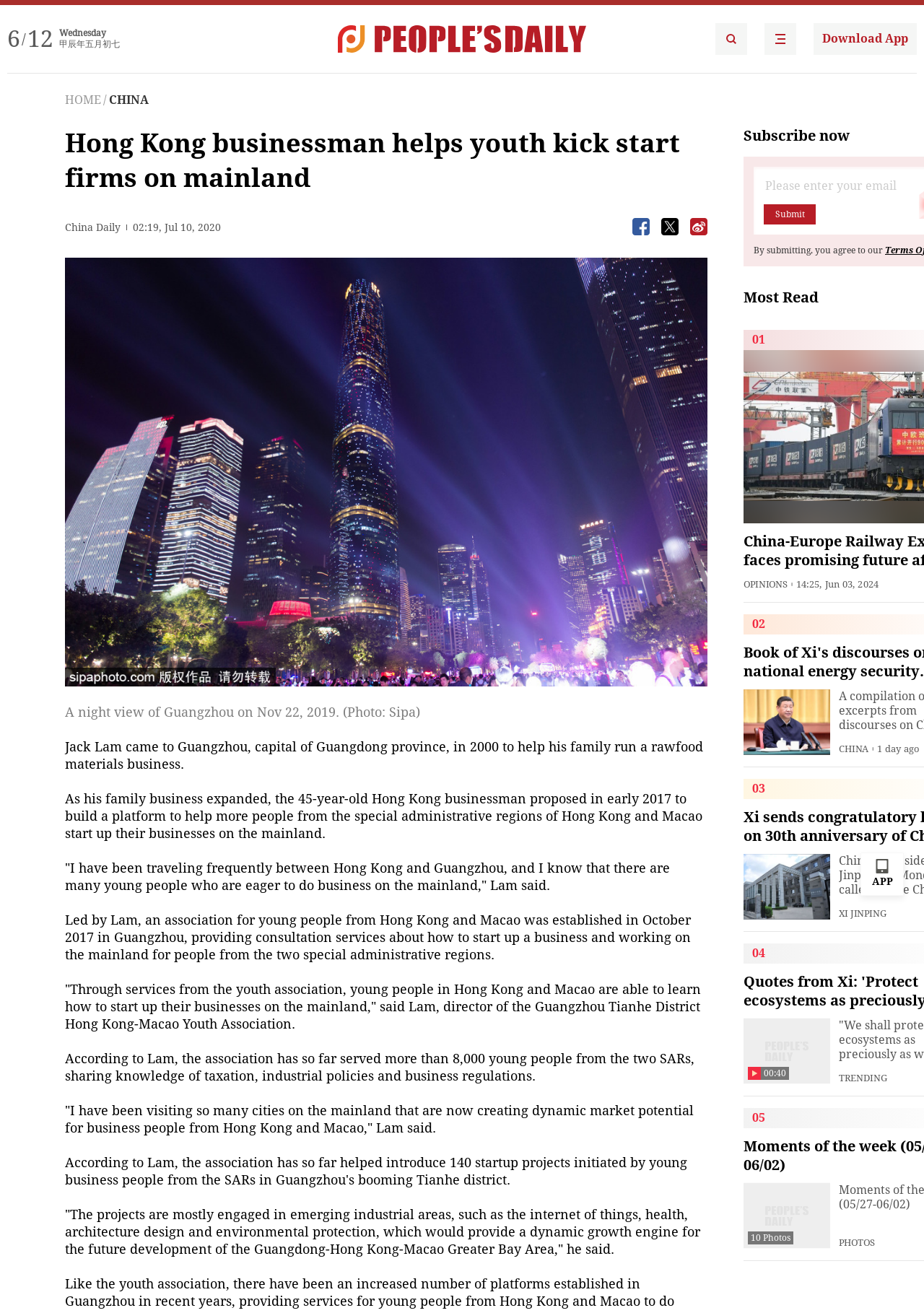Bounding box coordinates are specified in the format (top-left x, top-left y, bottom-right x, bottom-right y). All values are floating point numbers bounded between 0 and 1. Please provide the bounding box coordinate of the region this sentence describes: Download App

[0.88, 0.018, 0.992, 0.042]